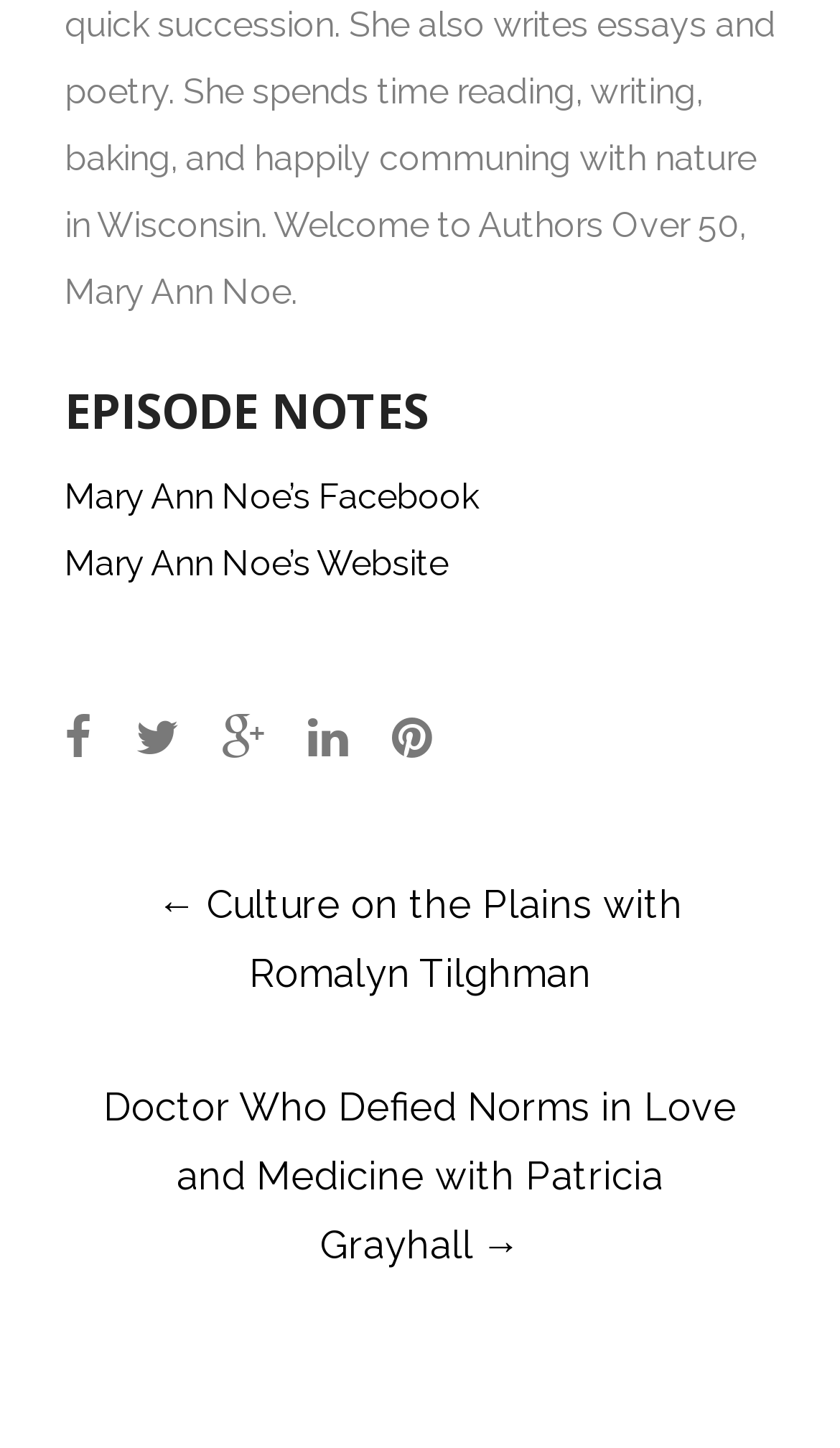Please determine the bounding box coordinates of the element's region to click for the following instruction: "View previous post".

[0.187, 0.608, 0.813, 0.687]